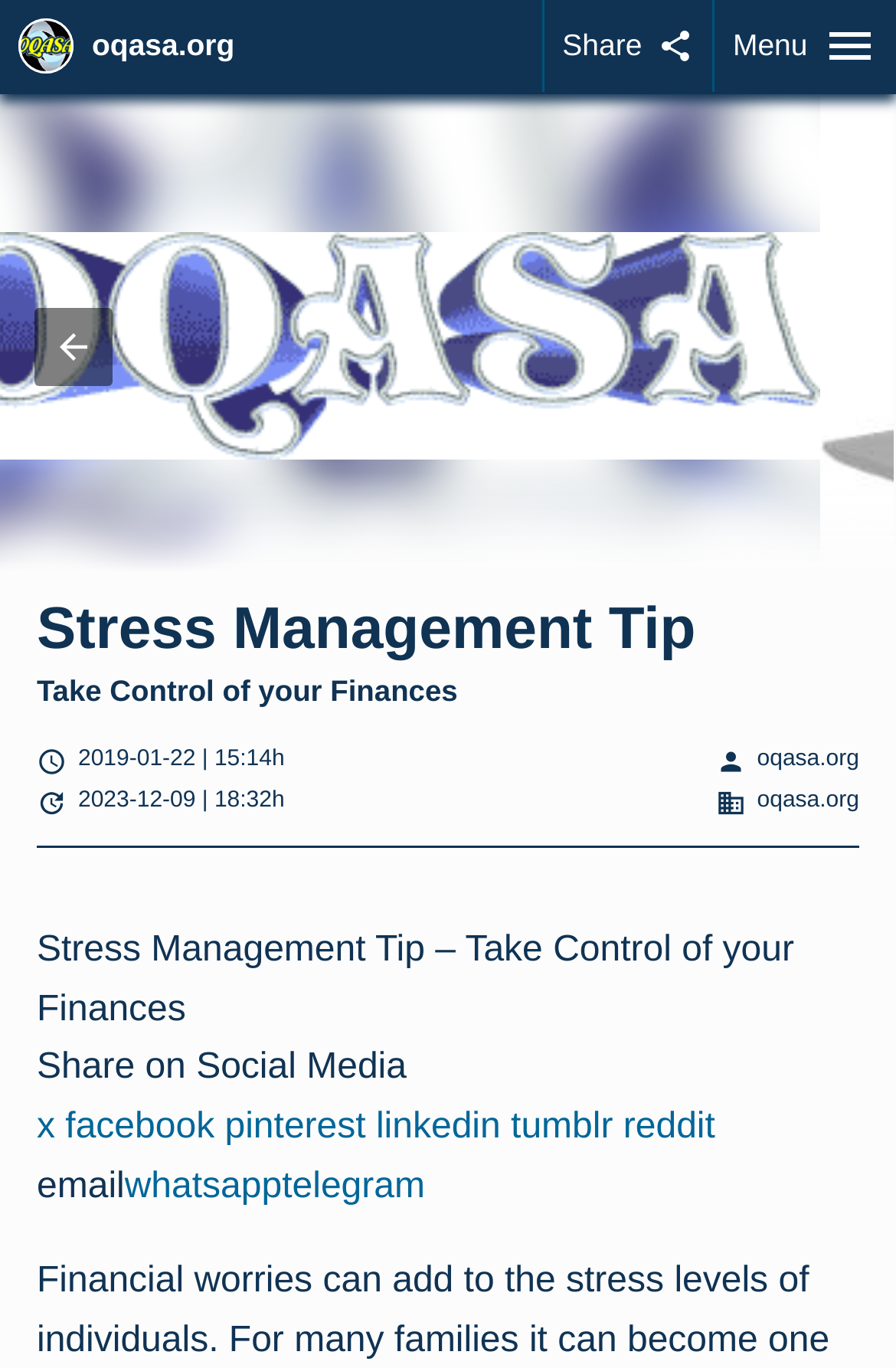Locate the bounding box coordinates of the element's region that should be clicked to carry out the following instruction: "View next item in carousel". The coordinates need to be four float numbers between 0 and 1, i.e., [left, top, right, bottom].

[0.869, 0.225, 0.956, 0.282]